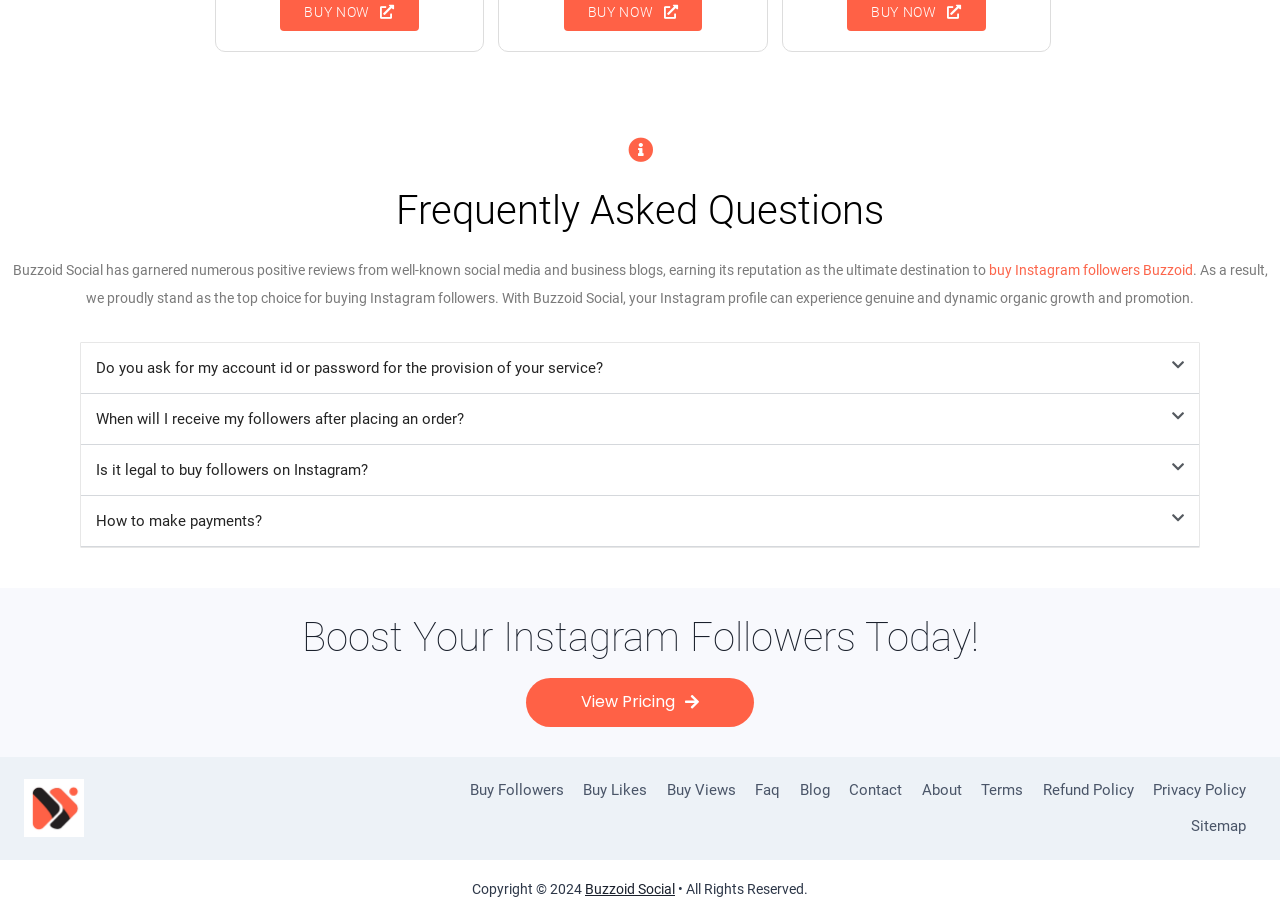Please locate the bounding box coordinates of the region I need to click to follow this instruction: "Click on the 'Buy Followers' link".

[0.359, 0.842, 0.448, 0.88]